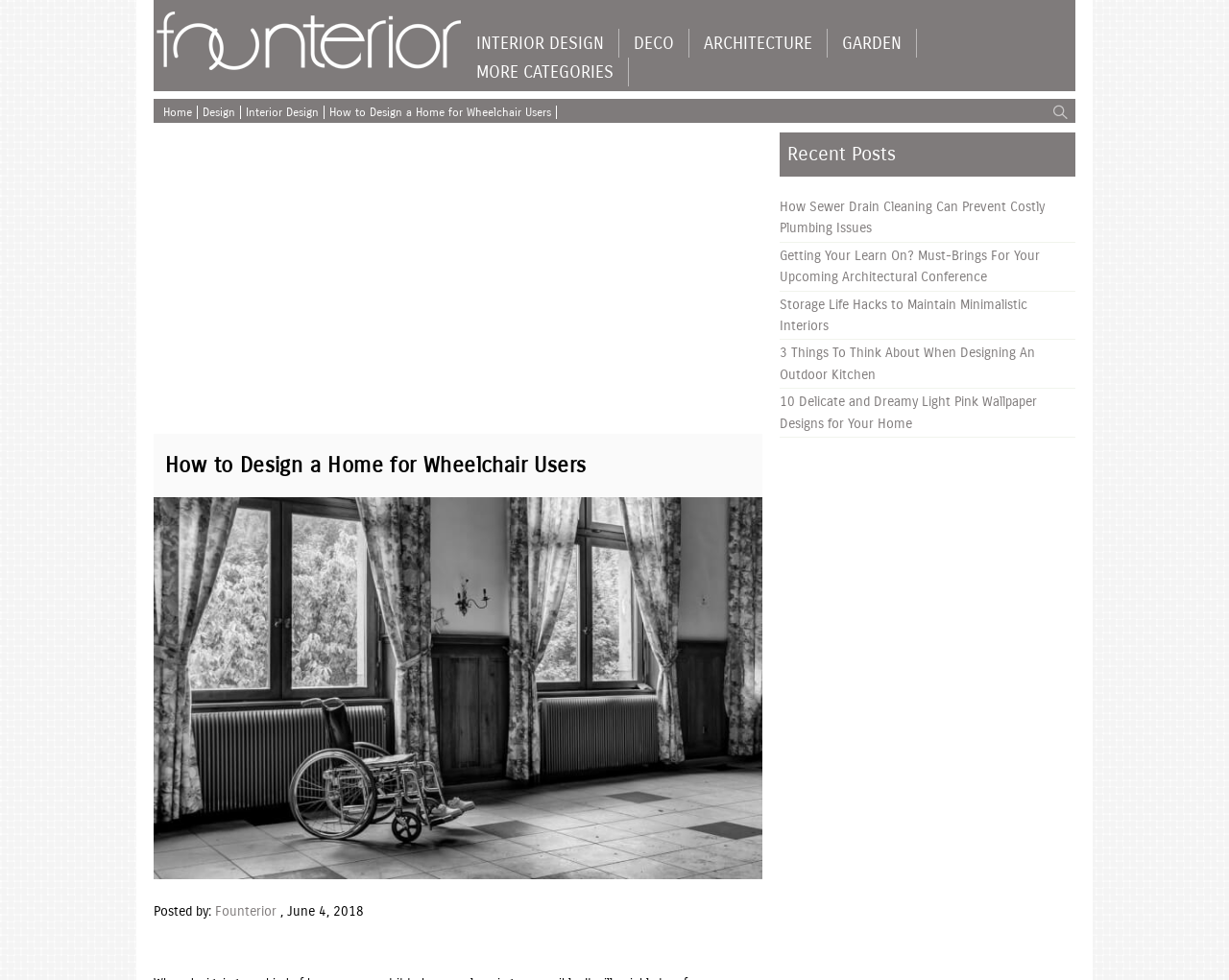Locate the bounding box of the user interface element based on this description: "Interior Design".

[0.2, 0.108, 0.264, 0.121]